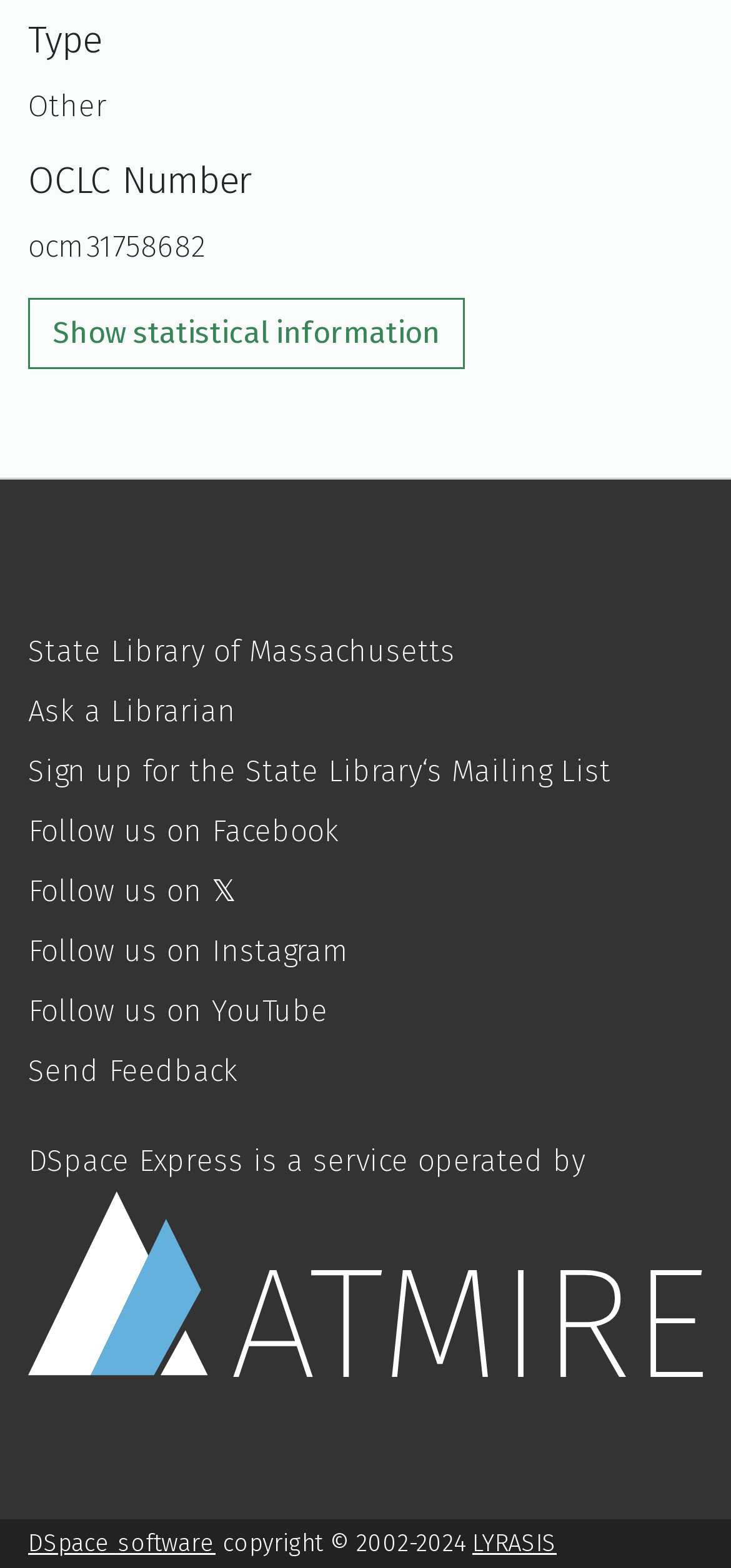Carefully examine the image and provide an in-depth answer to the question: What is the service operated by?

The service operated by can be found in the link 'DSpace Express is a service operated by', which is located at the bottom of the webpage.